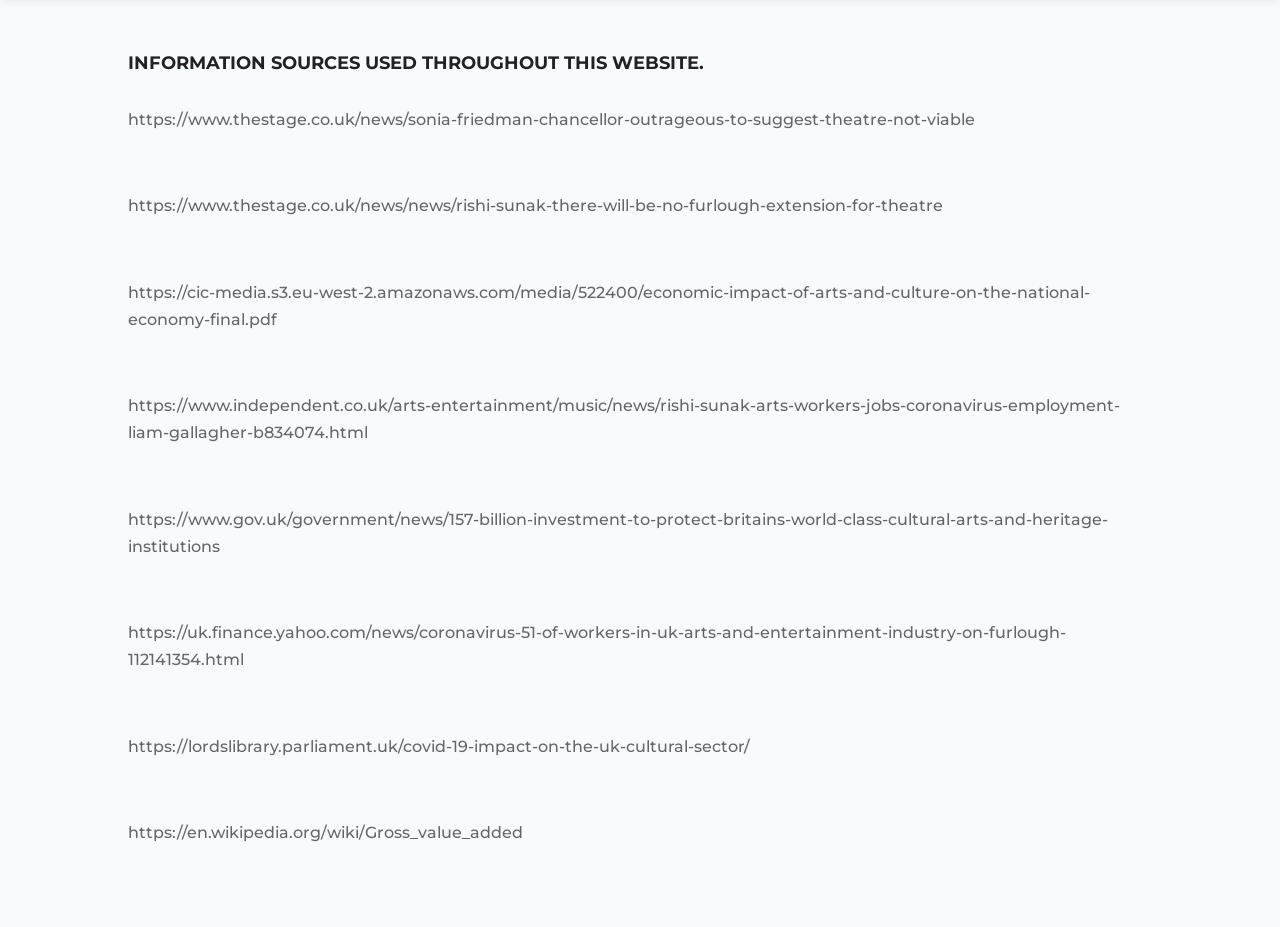What is the topic of the report at https://cic-media.s3.eu-west-2.amazonaws.com/media/522400/economic-impact-of-arts-and-culture-on-the-national-economy-final.pdf?
Examine the image closely and answer the question with as much detail as possible.

The URL suggests that the report is about the economic impact of arts and culture on the national economy, providing a detailed analysis of the topic.